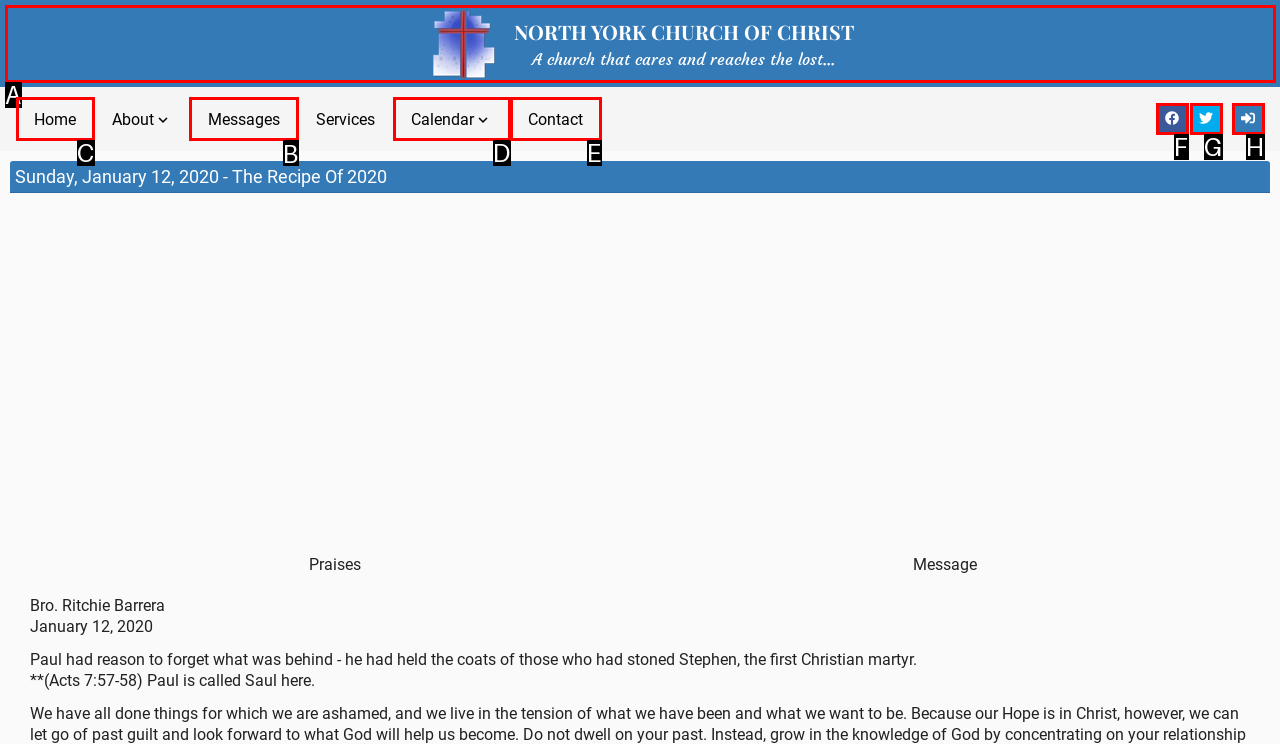Identify the appropriate choice to fulfill this task: View Messages
Respond with the letter corresponding to the correct option.

B